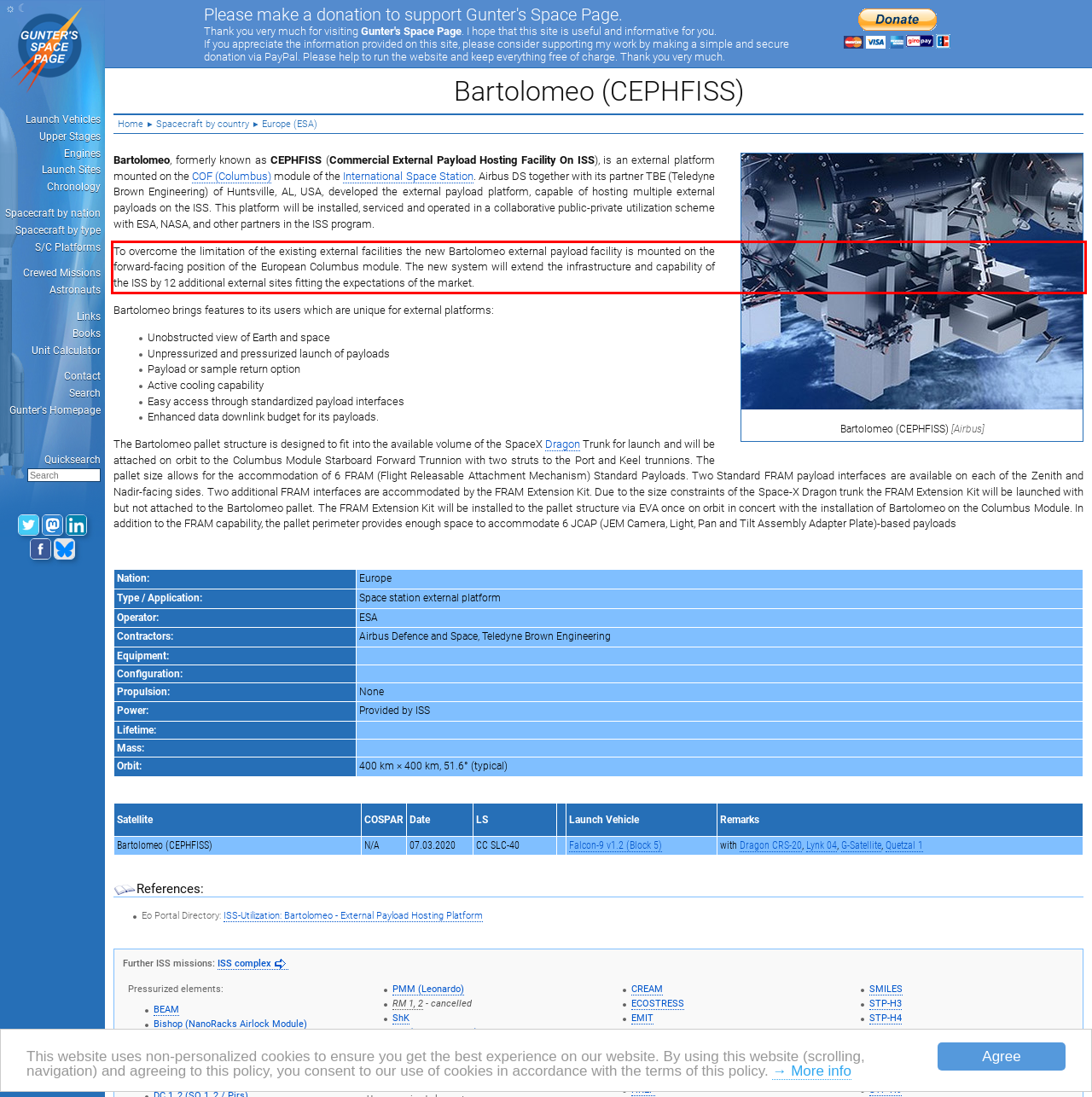Given a screenshot of a webpage containing a red rectangle bounding box, extract and provide the text content found within the red bounding box.

To overcome the limitation of the existing external facilities the new Bartolomeo external payload facility is mounted on the forward-facing position of the European Columbus module. The new system will extend the infrastructure and capability of the ISS by 12 additional external sites fitting the expectations of the market.